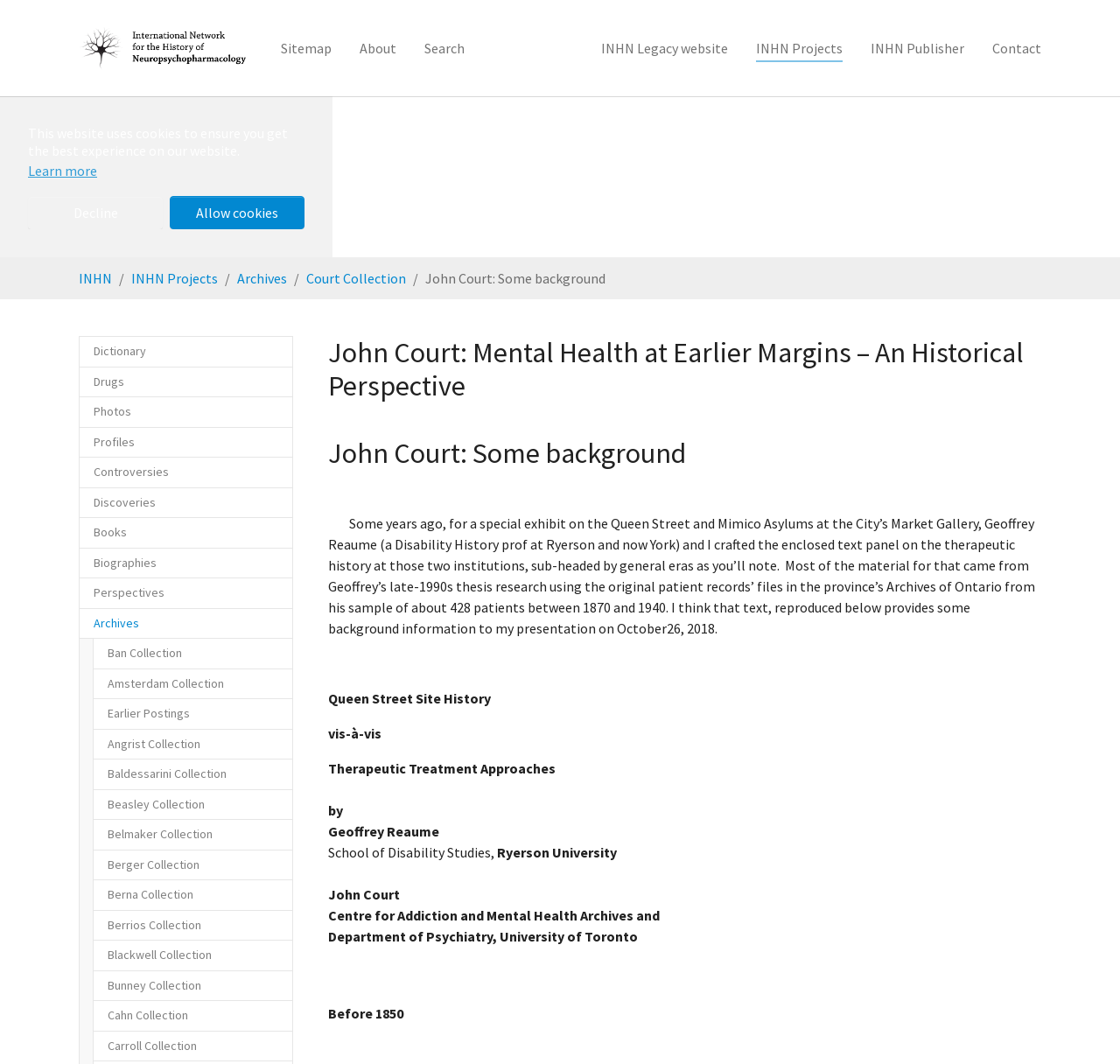Identify the bounding box coordinates of the clickable region necessary to fulfill the following instruction: "Click on the 'Home' link". The bounding box coordinates should be four float numbers between 0 and 1, i.e., [left, top, right, bottom].

None